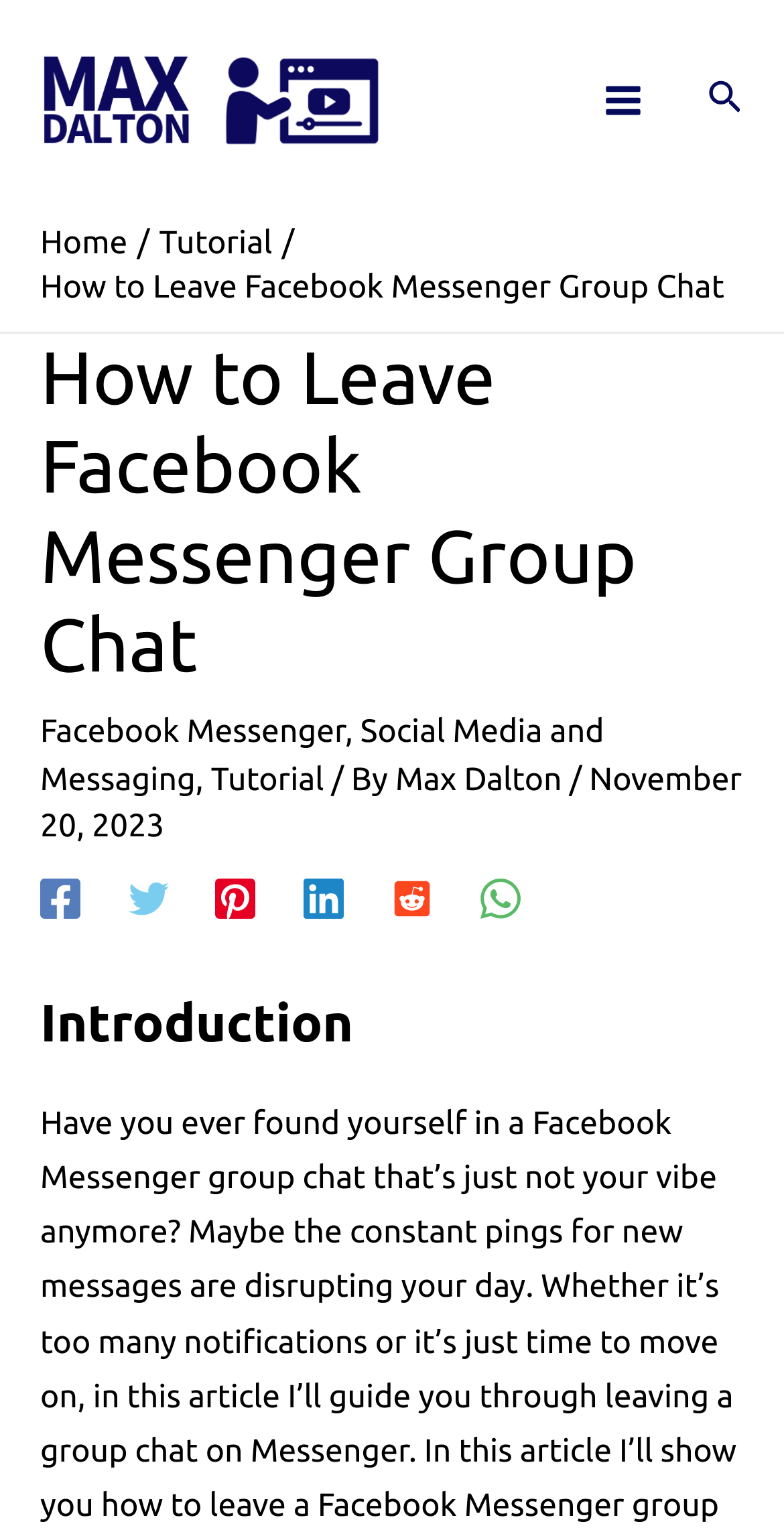Please determine the bounding box coordinates of the section I need to click to accomplish this instruction: "Click the 'Home' link".

[0.051, 0.146, 0.163, 0.17]